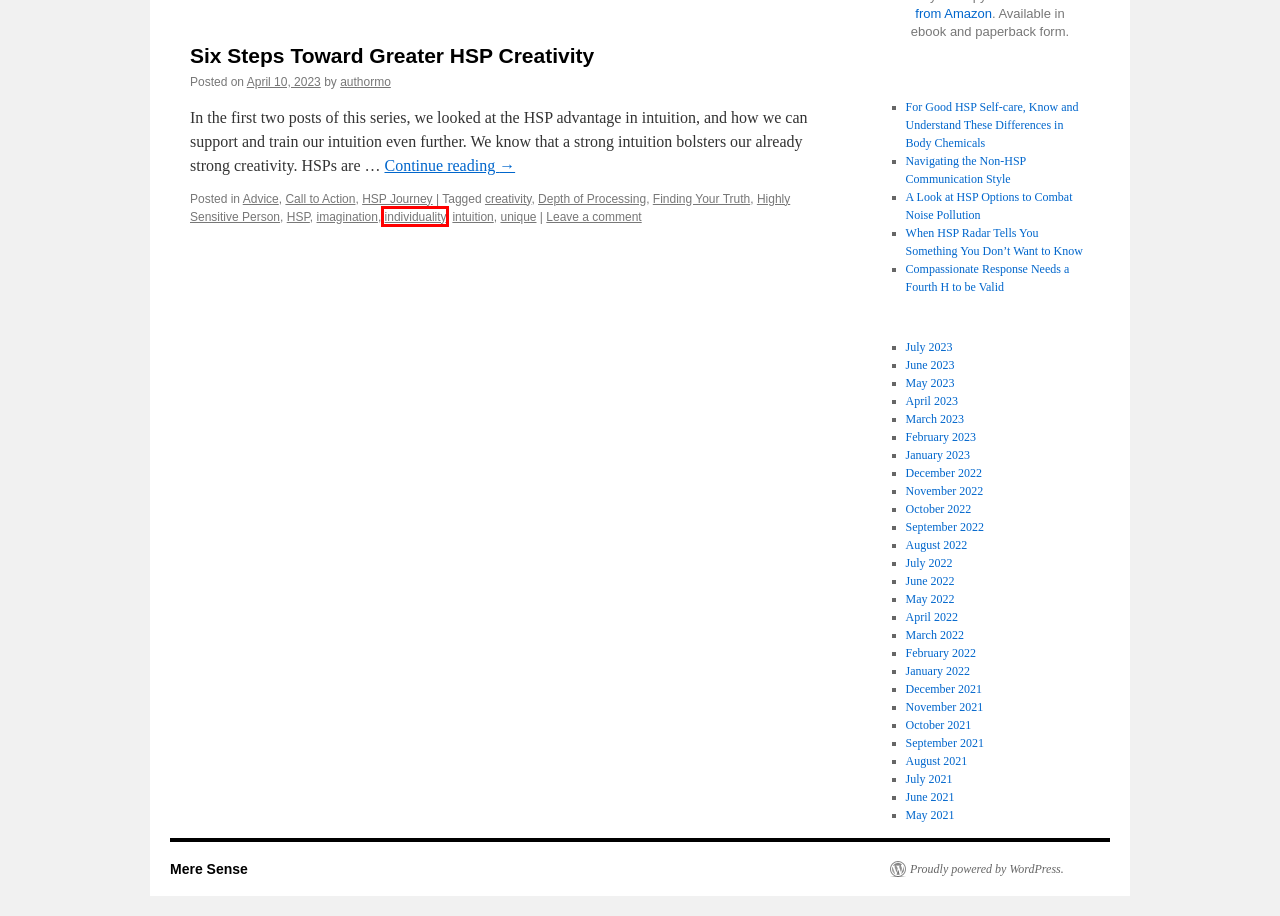Examine the screenshot of the webpage, which has a red bounding box around a UI element. Select the webpage description that best fits the new webpage after the element inside the red bounding box is clicked. Here are the choices:
A. July | 2023 | Mere Sense
B. Compassionate Response Needs a Fourth H to be Valid | Mere Sense
C. individuality | Mere Sense
D. creativity | Mere Sense
E. August | 2021 | Mere Sense
F. December | 2021 | Mere Sense
G. When HSP Radar Tells You Something You Don’t Want to Know | Mere Sense
H. June | 2022 | Mere Sense

C